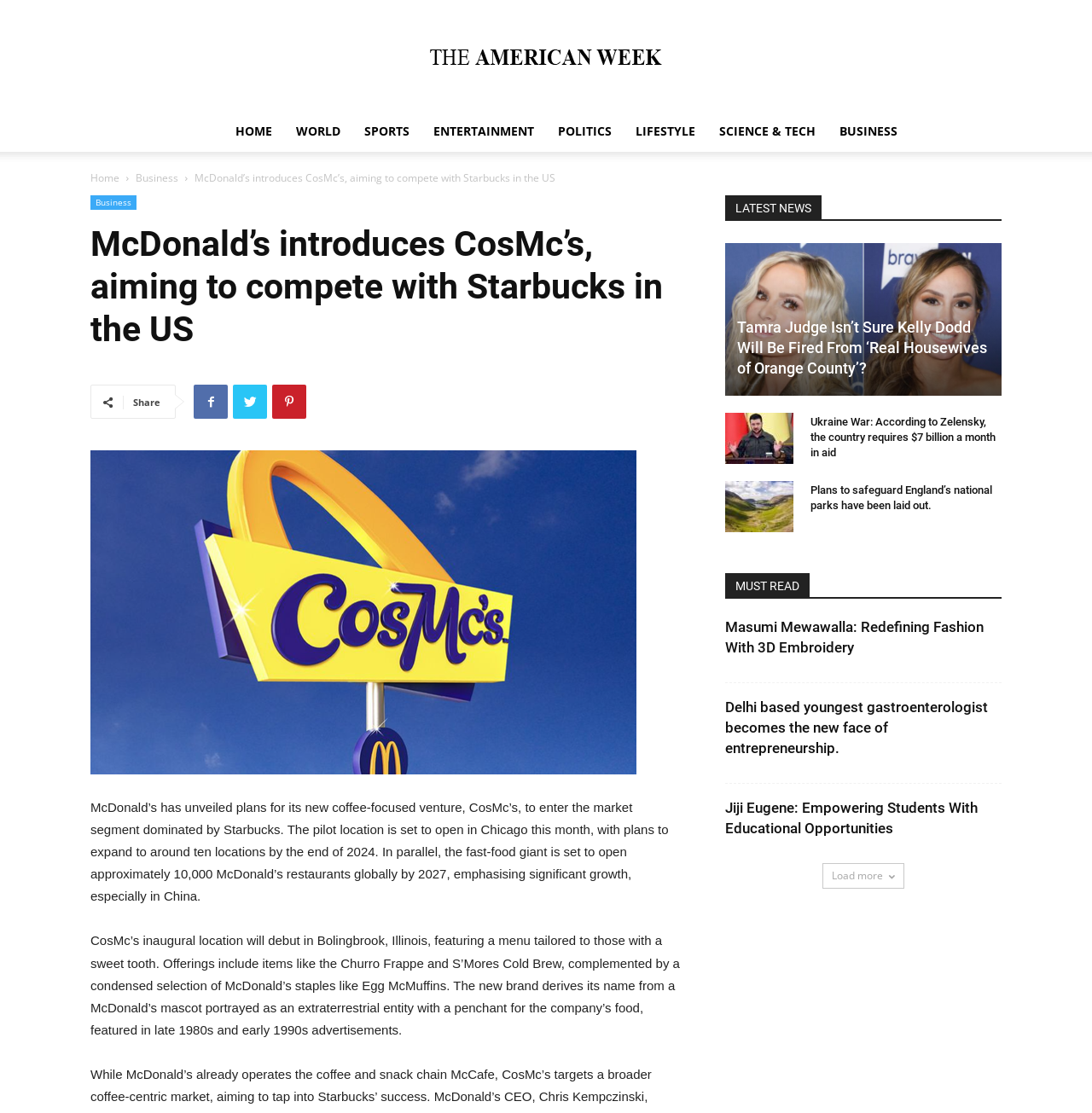Please locate and retrieve the main header text of the webpage.

McDonald’s introduces CosMc’s, aiming to compete with Starbucks in the US